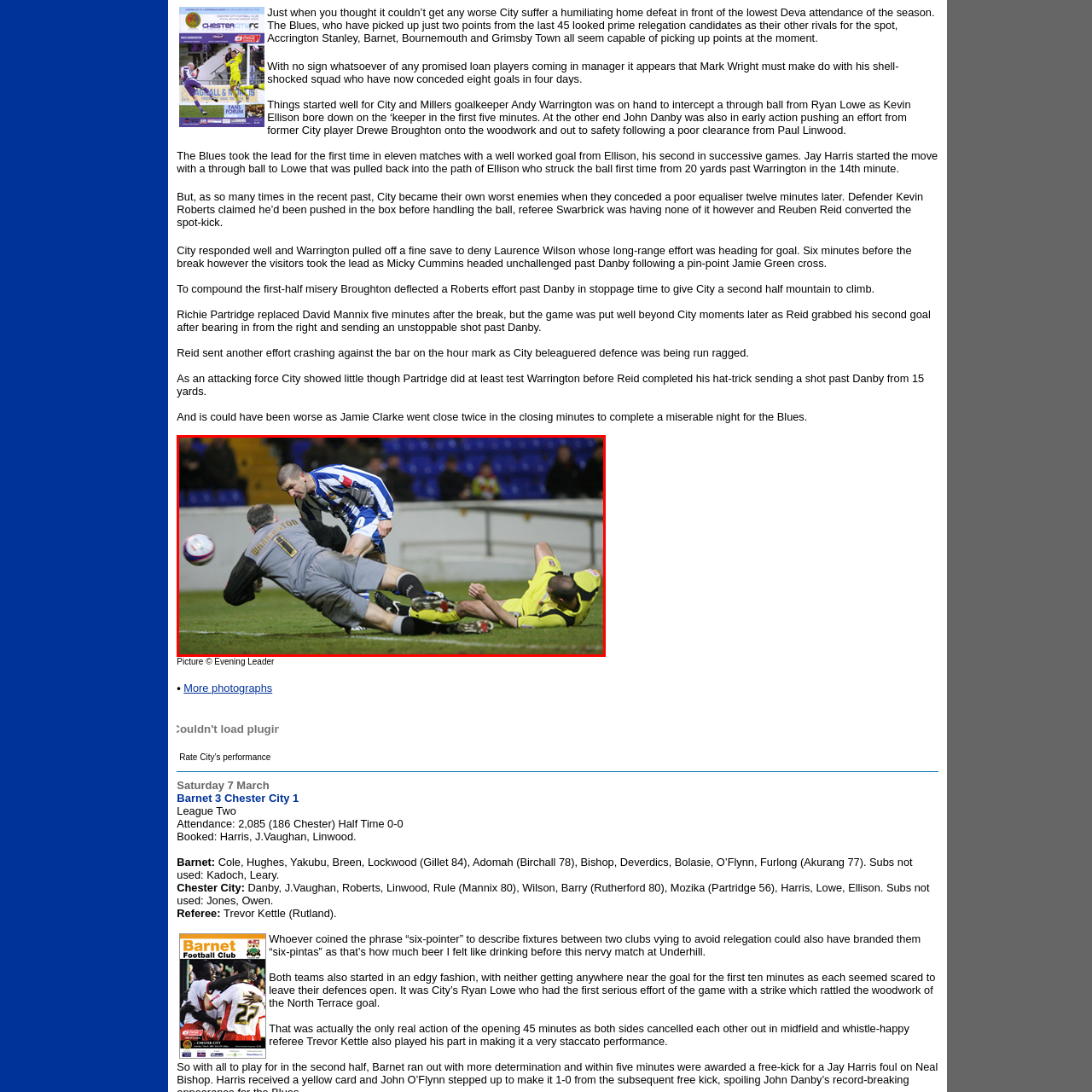Offer a detailed explanation of the scene within the red bounding box.

In this intense moment from a football match, a Chester City player, wearing a blue and white striped jersey, skillfully maneuvers the ball in an attempt to score as he lunges toward the goalkeeper. The scene captures the goalkeeper, Andy Warrington, in a desperate dive, trying to intercept the ball just before it crosses the goal line. Another player, also in a goalkeeping position, watches closely from the side. The backdrop features an empty stadium, highlighting the tension of the match as Chester City faced Barnet, ultimately losing 3-1 in this League Two fixture. The atmosphere is filled with urgency and determination as both teams fight for vital points to avoid relegation.